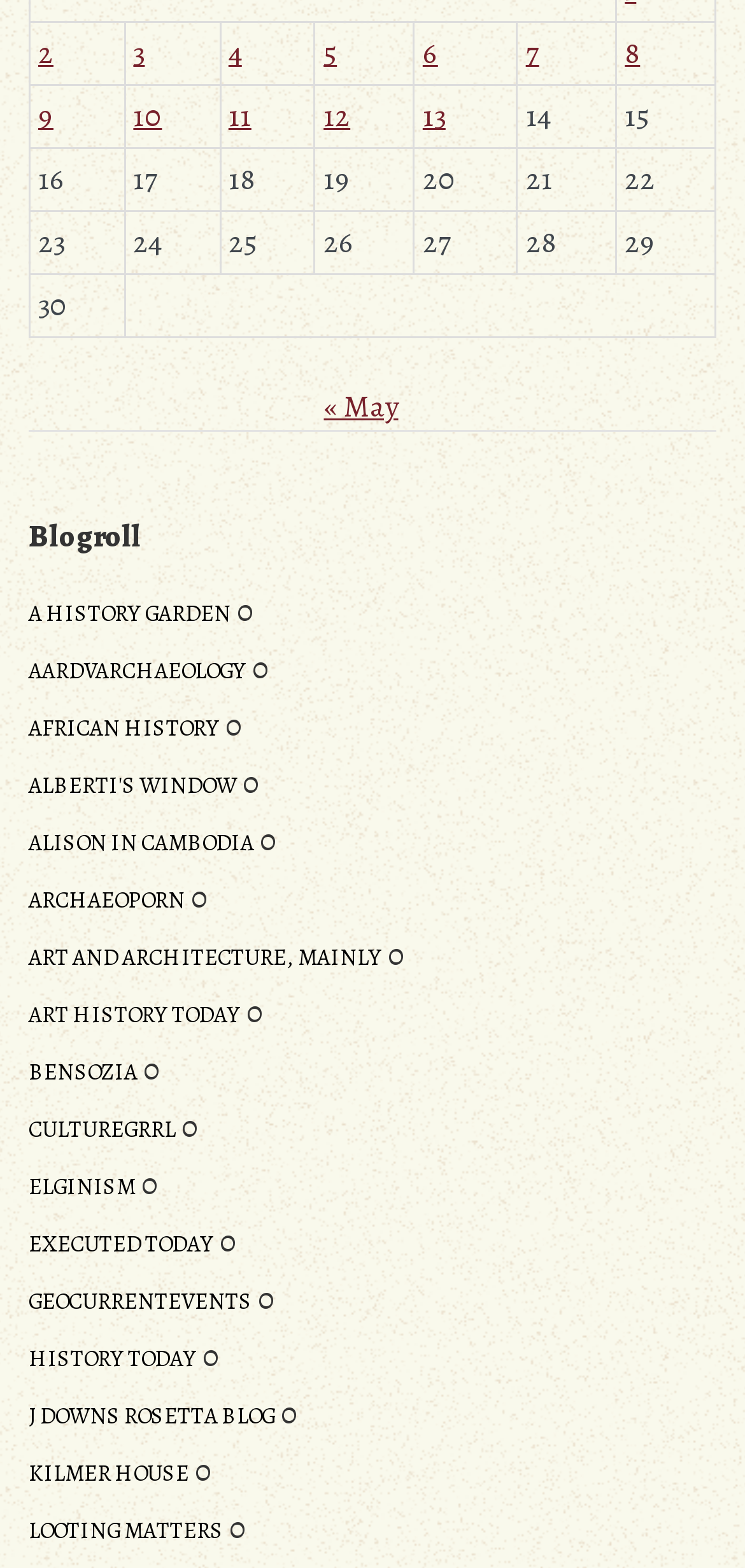Provide a short answer to the following question with just one word or phrase: What is the date of the first post?

June 2, 2024